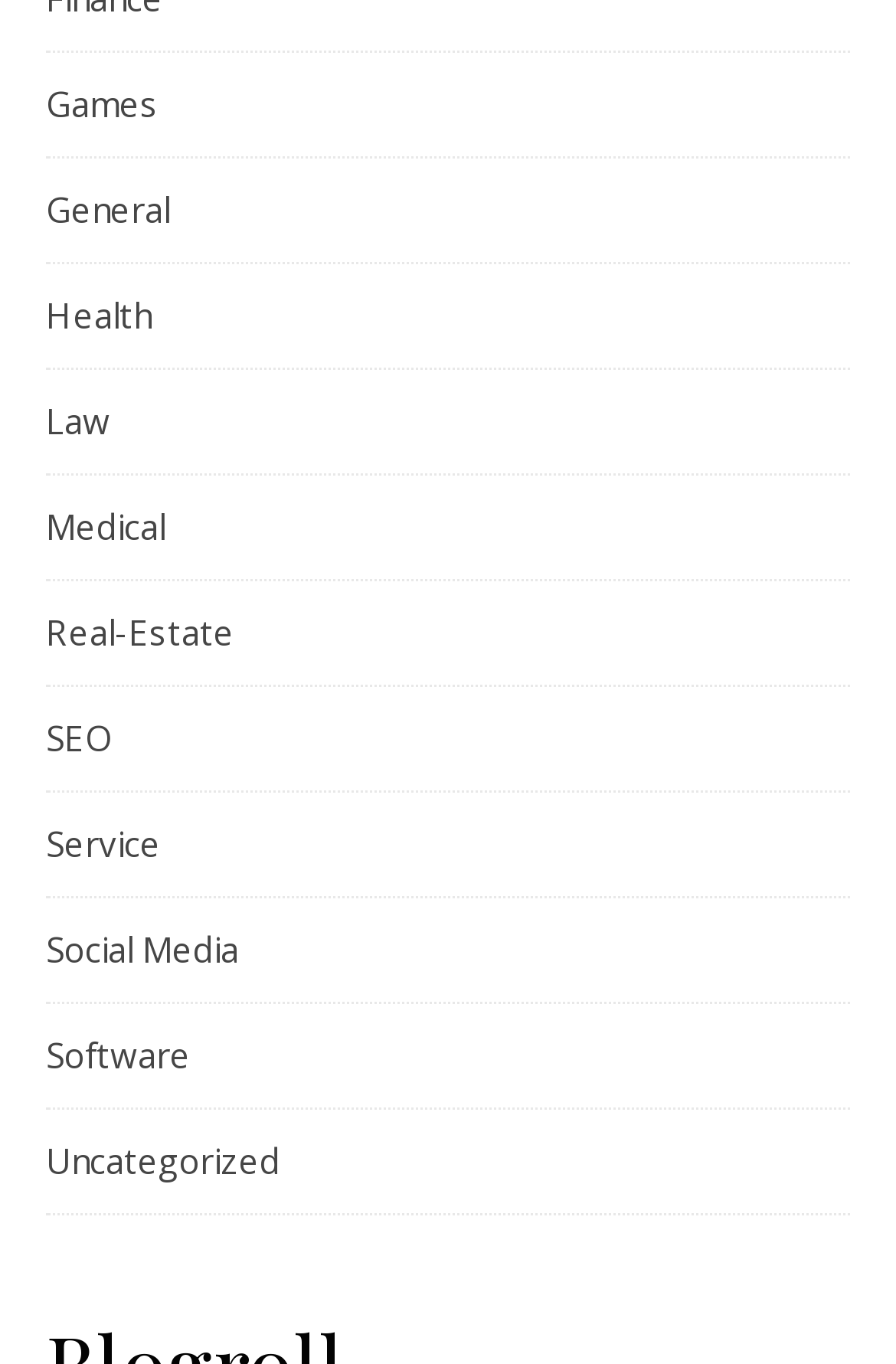Locate the bounding box coordinates of the element that should be clicked to execute the following instruction: "Browse Law".

[0.051, 0.271, 0.123, 0.346]